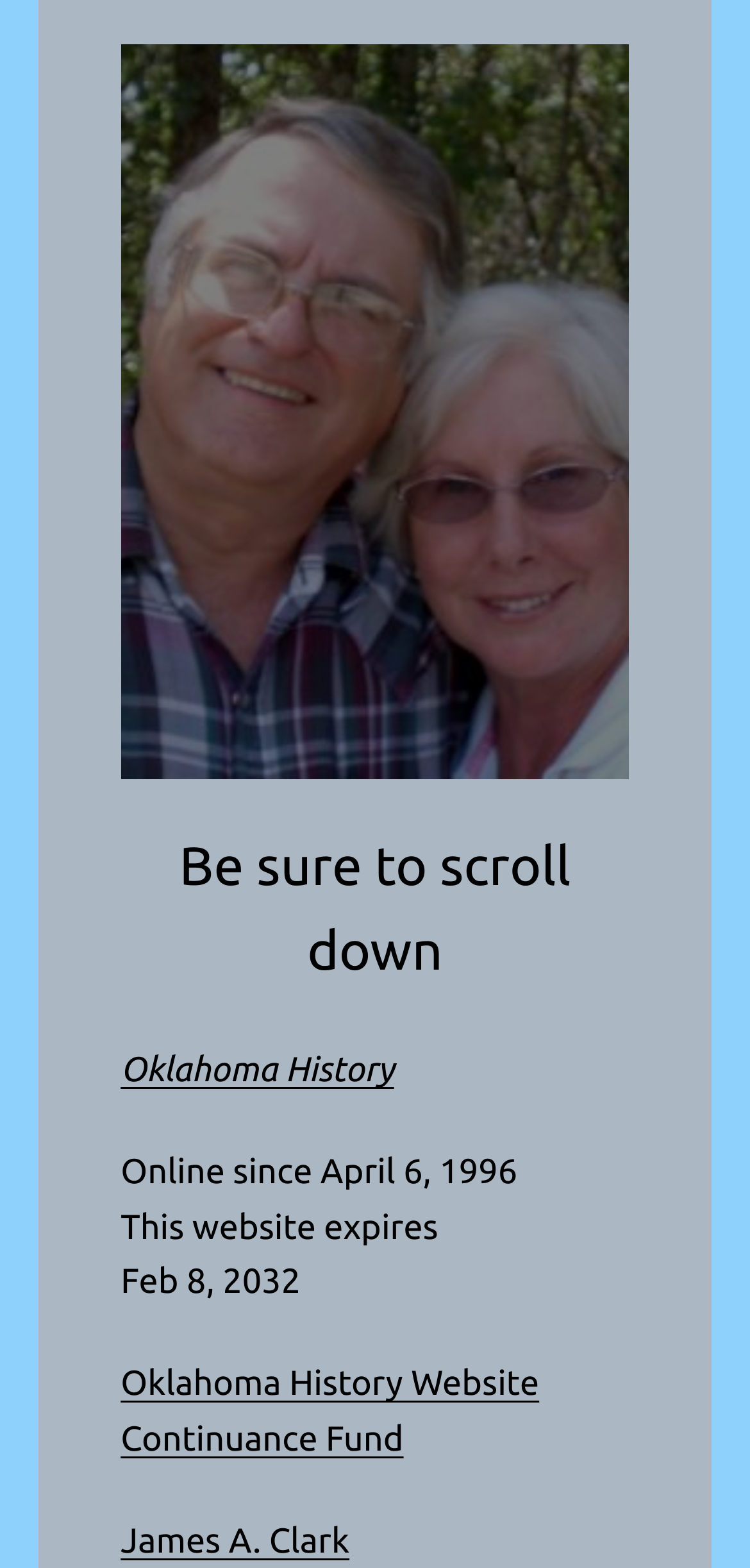Given the description of a UI element: "Oklahoma History Website Continuance Fund", identify the bounding box coordinates of the matching element in the webpage screenshot.

[0.161, 0.87, 0.719, 0.93]